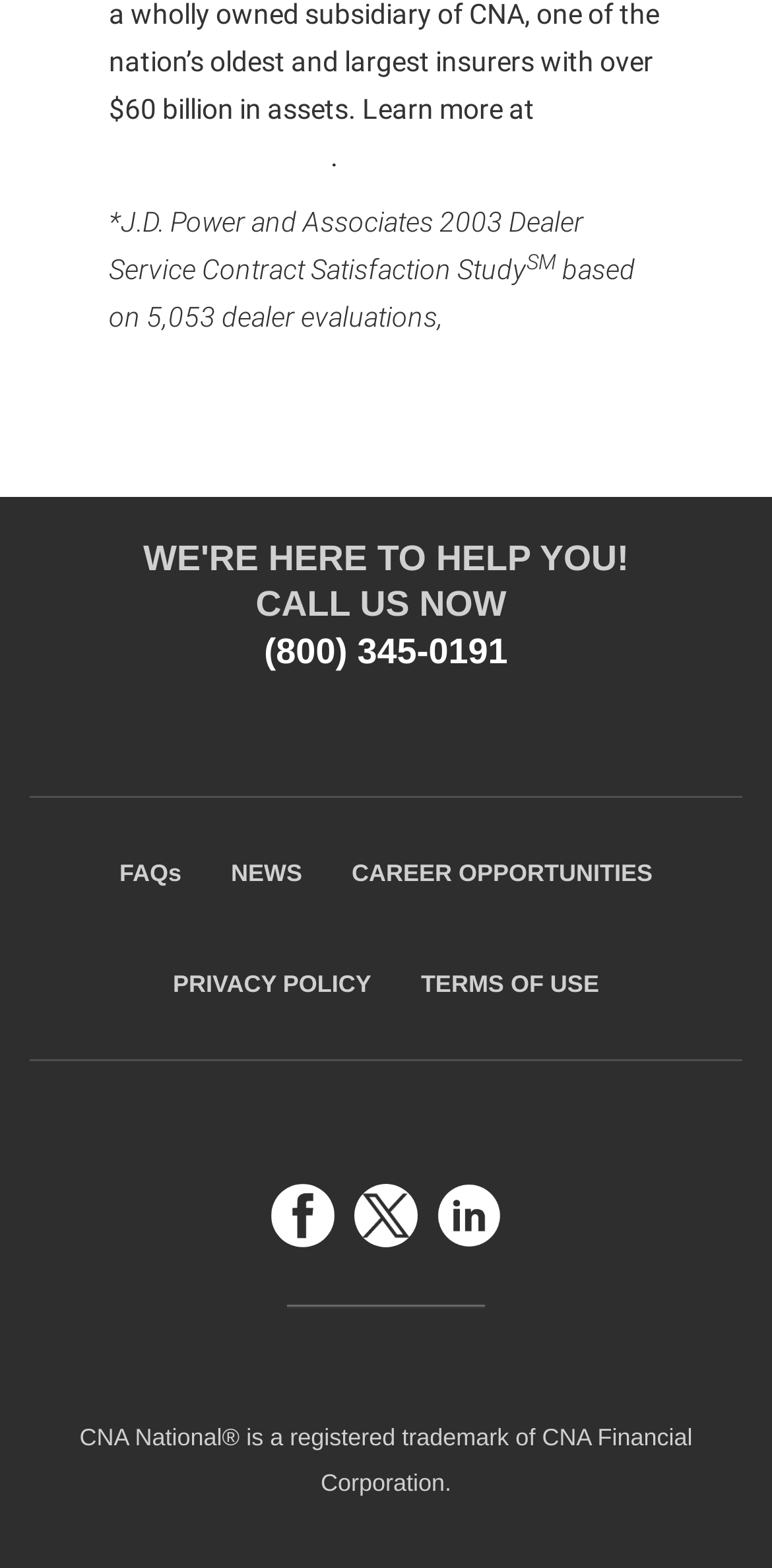Determine the bounding box coordinates of the clickable area required to perform the following instruction: "visit Facebook". The coordinates should be represented as four float numbers between 0 and 1: [left, top, right, bottom].

[0.351, 0.755, 0.433, 0.796]